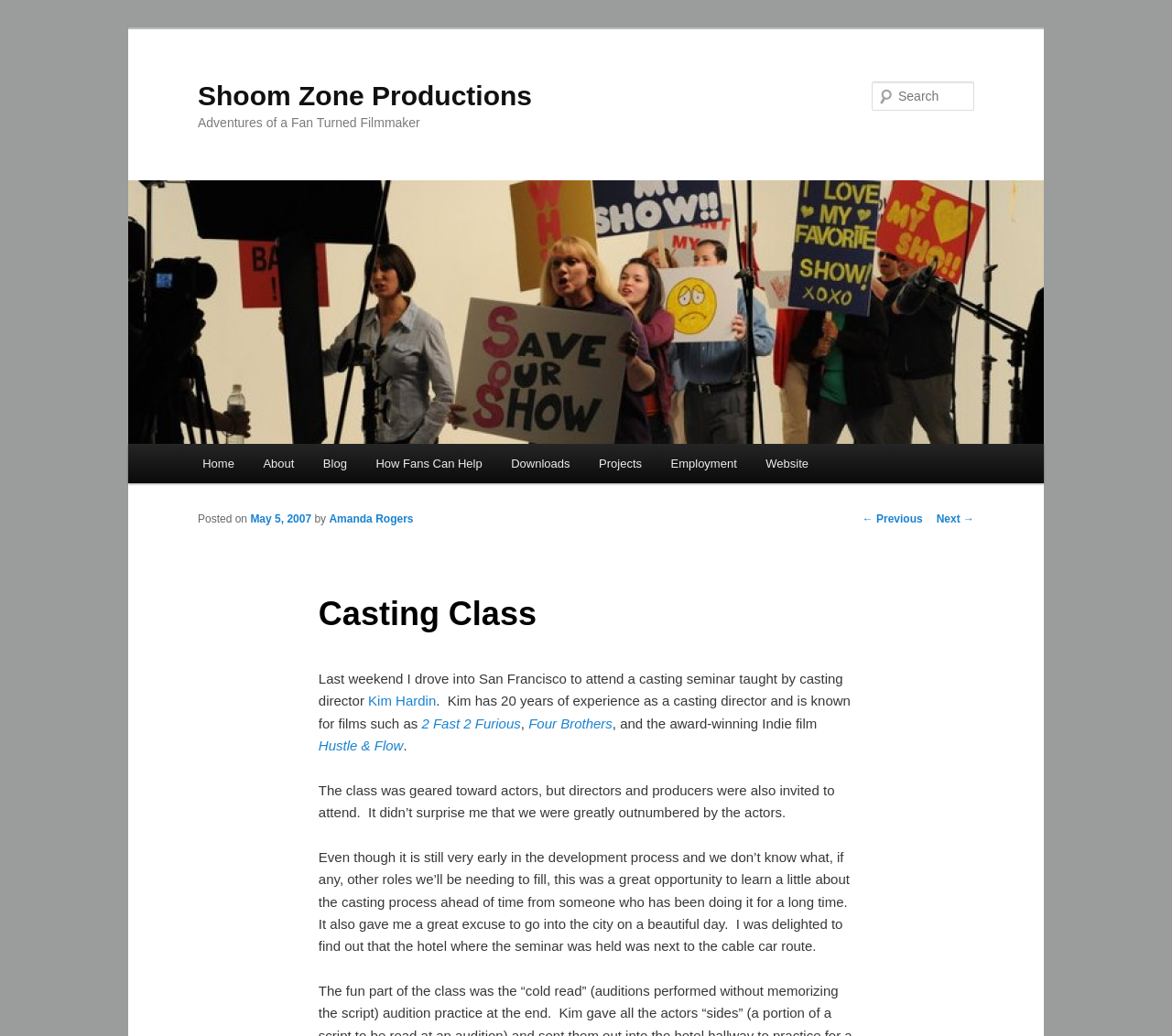Summarize the webpage in an elaborate manner.

The webpage is about Shoom Zone Productions, specifically a blog post titled "Casting Class" written by Amanda Rogers on May 5, 2007. At the top of the page, there is a link to skip to the primary content and a heading with the title "Shoom Zone Productions". Below this, there is a heading "Adventures of a Fan Turned Filmmaker" and a link to the same title with an image.

On the top right side, there is a search bar with a label "Search" and a textbox to input search queries. Below this, there is a main menu with links to various pages, including "Home", "About", "Blog", "How Fans Can Help", "Downloads", "Projects", "Employment", and "Website".

The main content of the page is the blog post "Casting Class", which is divided into several sections. The post starts with a heading "Casting Class" and a brief introduction. The author then describes attending a casting seminar taught by casting director Kim Hardin, who has 20 years of experience and is known for films such as "2 Fast 2 Furious", "Four Brothers", and "Hustle & Flow". The author explains that the class was geared towards actors, but directors and producers were also invited to attend.

The post continues with the author's experience at the seminar, mentioning that it was a great opportunity to learn about the casting process ahead of time and that it gave them an excuse to visit the city on a beautiful day. The author also mentions that the hotel where the seminar was held was next to the cable car route.

At the bottom of the page, there are links to navigate to previous and next posts, labeled "← Previous" and "Next →" respectively.